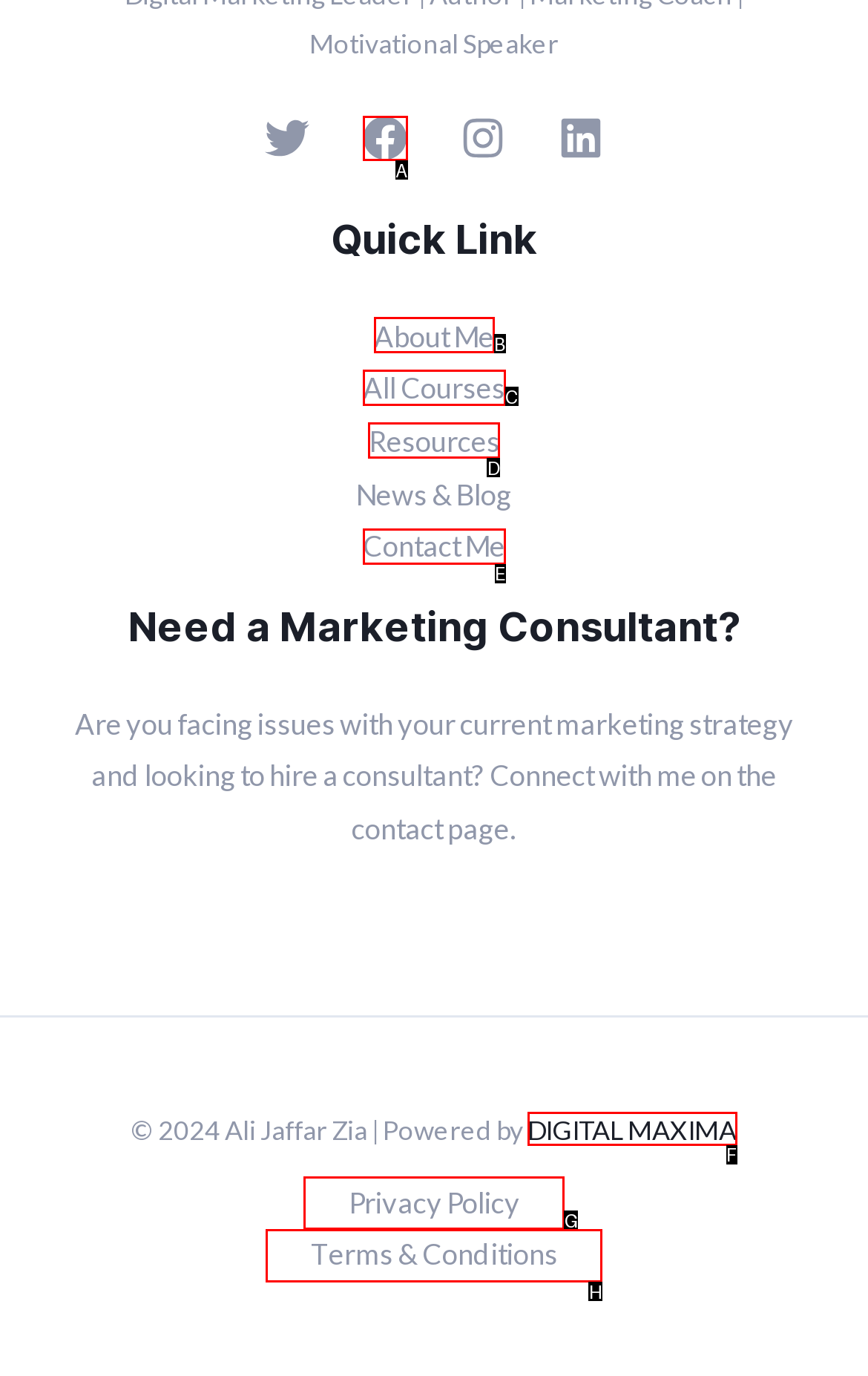Determine which HTML element best suits the description: About Me. Reply with the letter of the matching option.

B